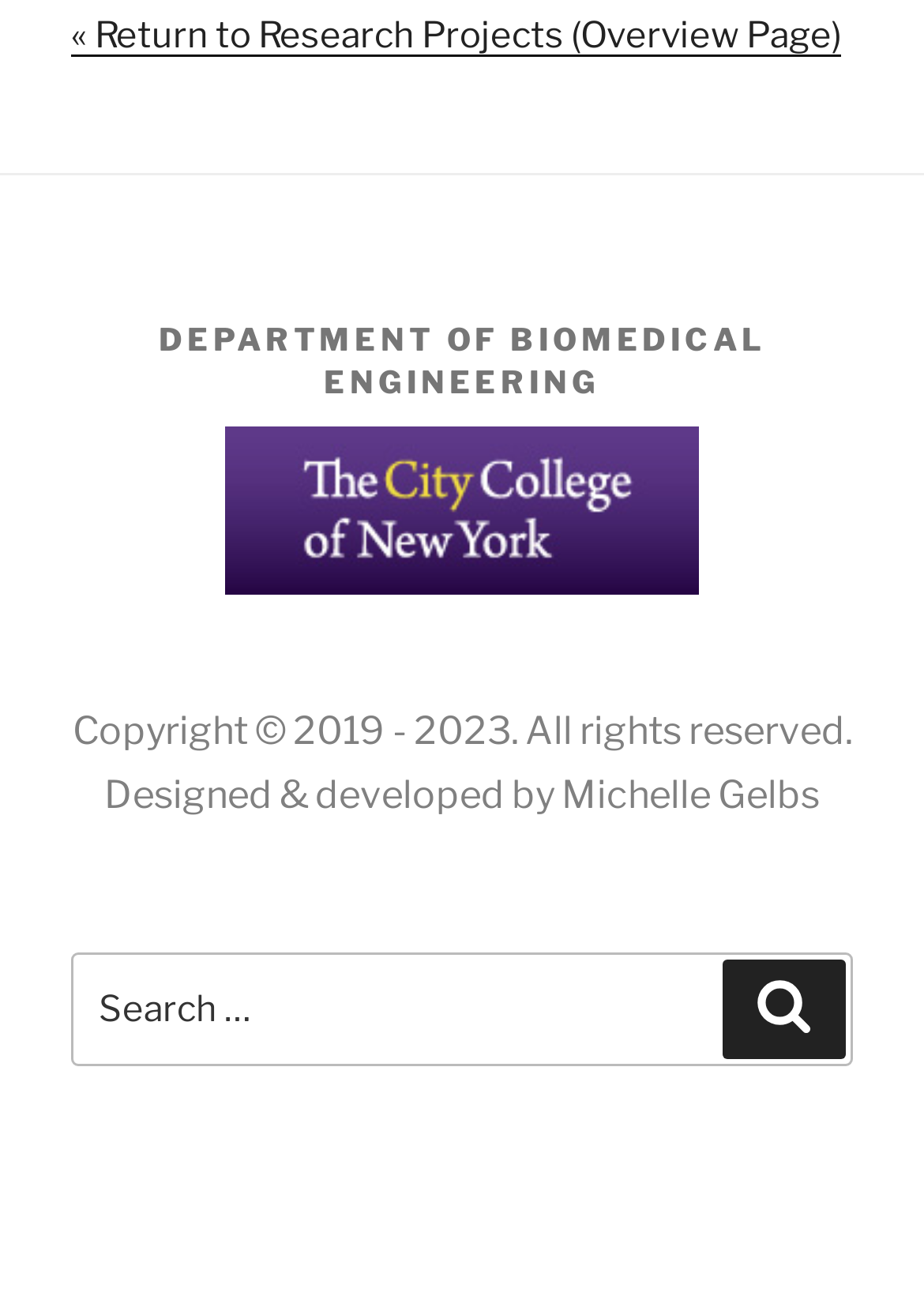What is the function of the button next to the search bar?
Using the picture, provide a one-word or short phrase answer.

Search